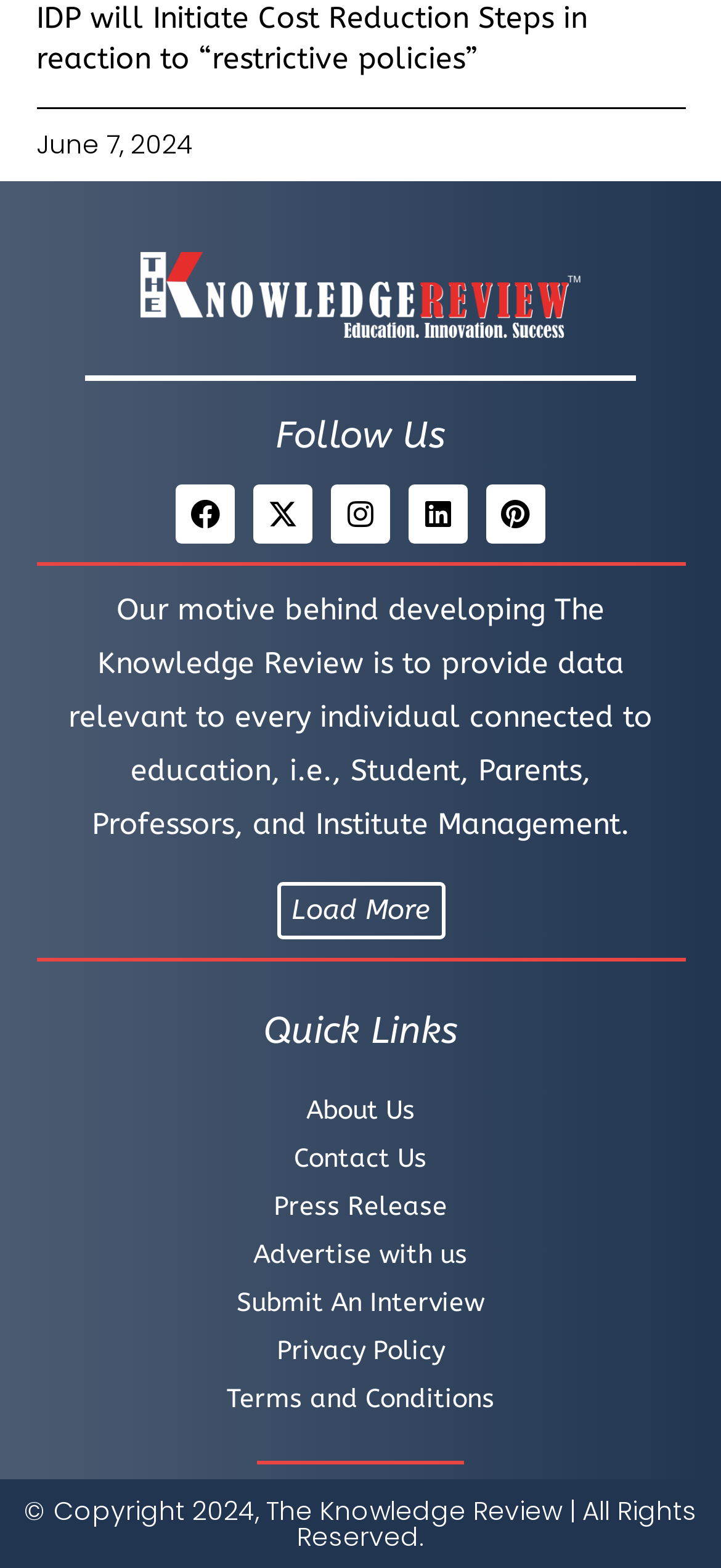Show the bounding box coordinates of the region that should be clicked to follow the instruction: "Submit an interview."

[0.05, 0.816, 0.95, 0.847]